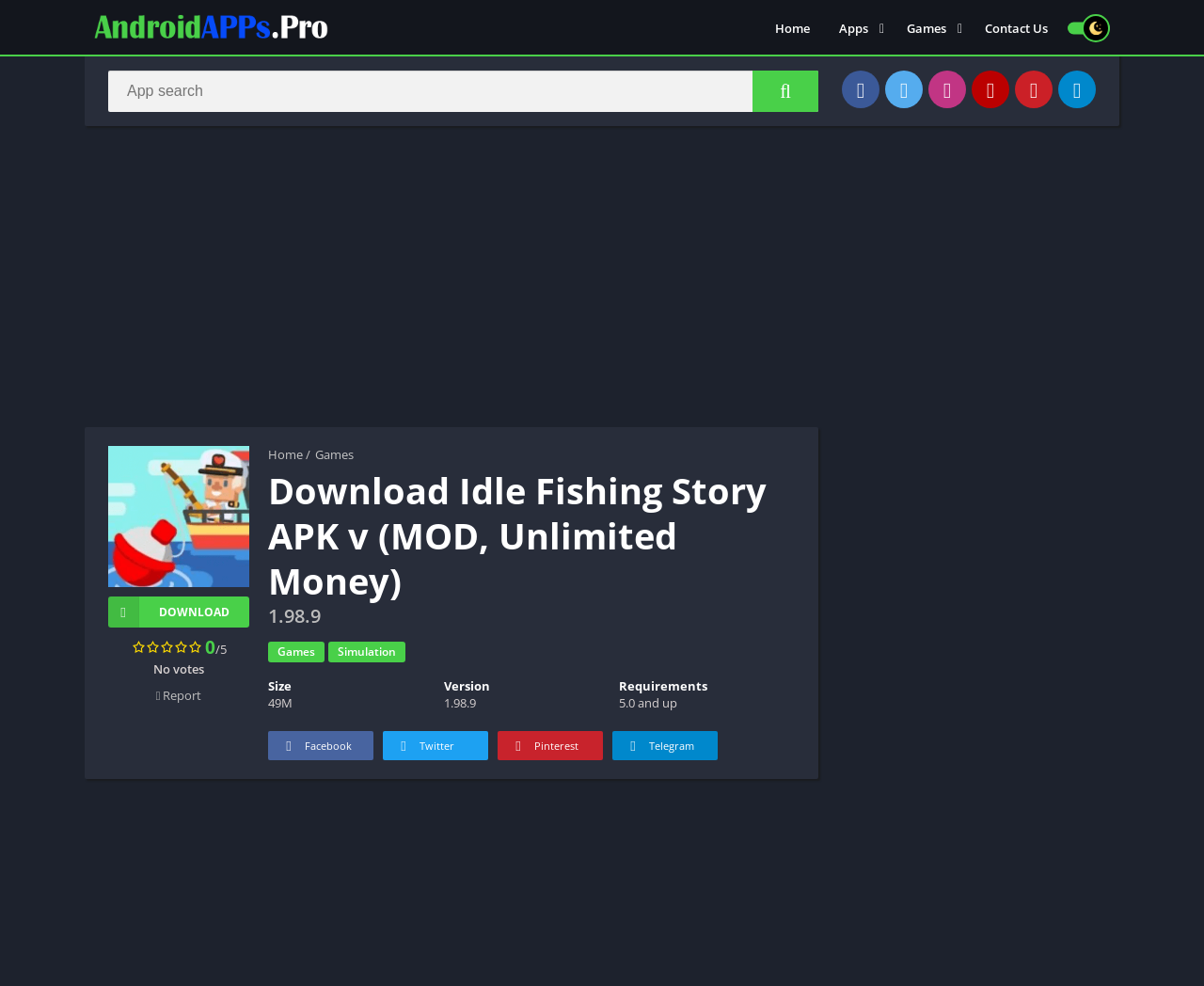Observe the image and answer the following question in detail: How can users search for apps on this website?

The webpage provides a textbox labeled 'App search' where users can enter their search queries to find apps on the website.